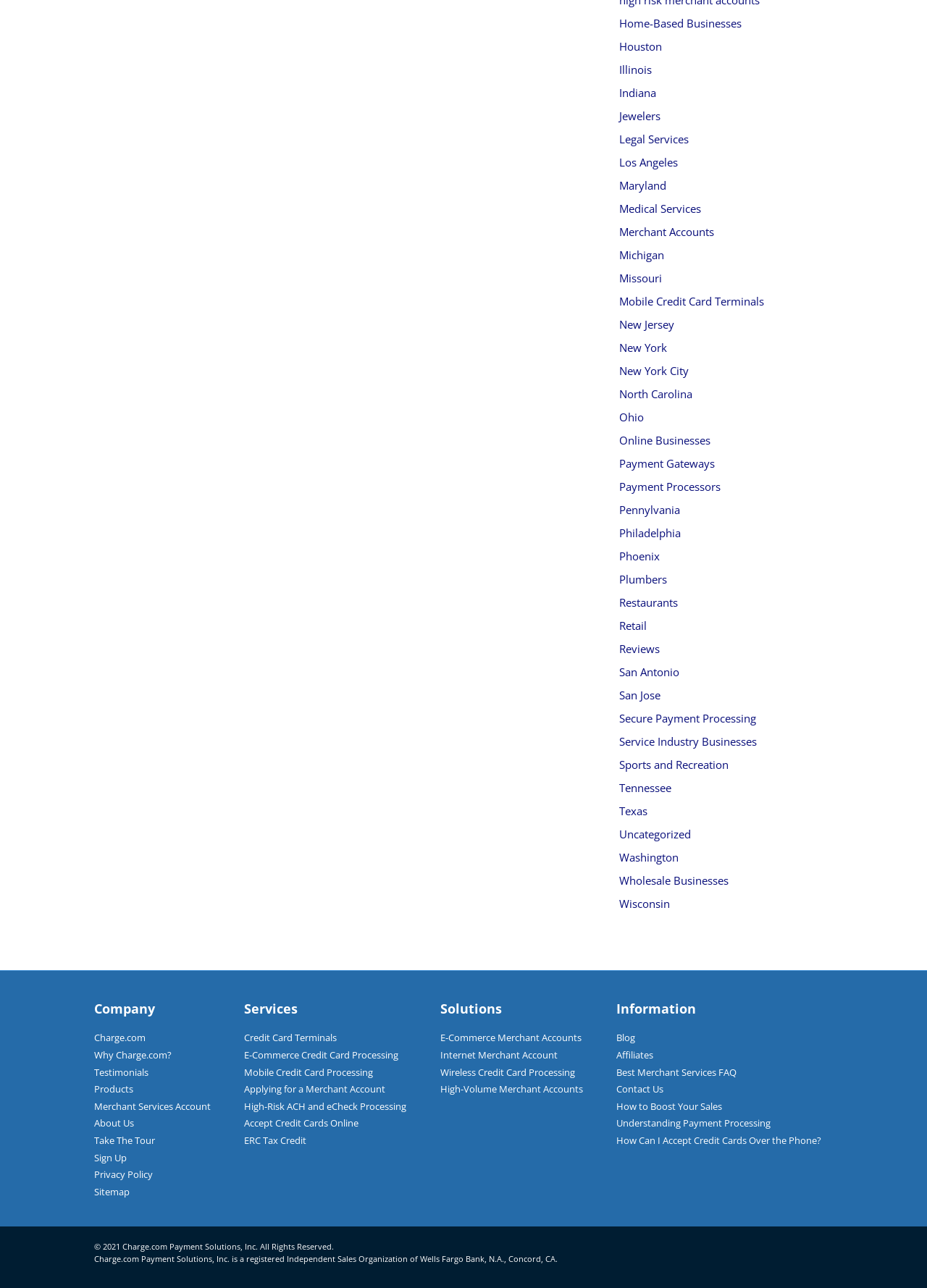Find the bounding box coordinates for the HTML element specified by: "Best Merchant Services FAQ".

[0.665, 0.827, 0.794, 0.837]